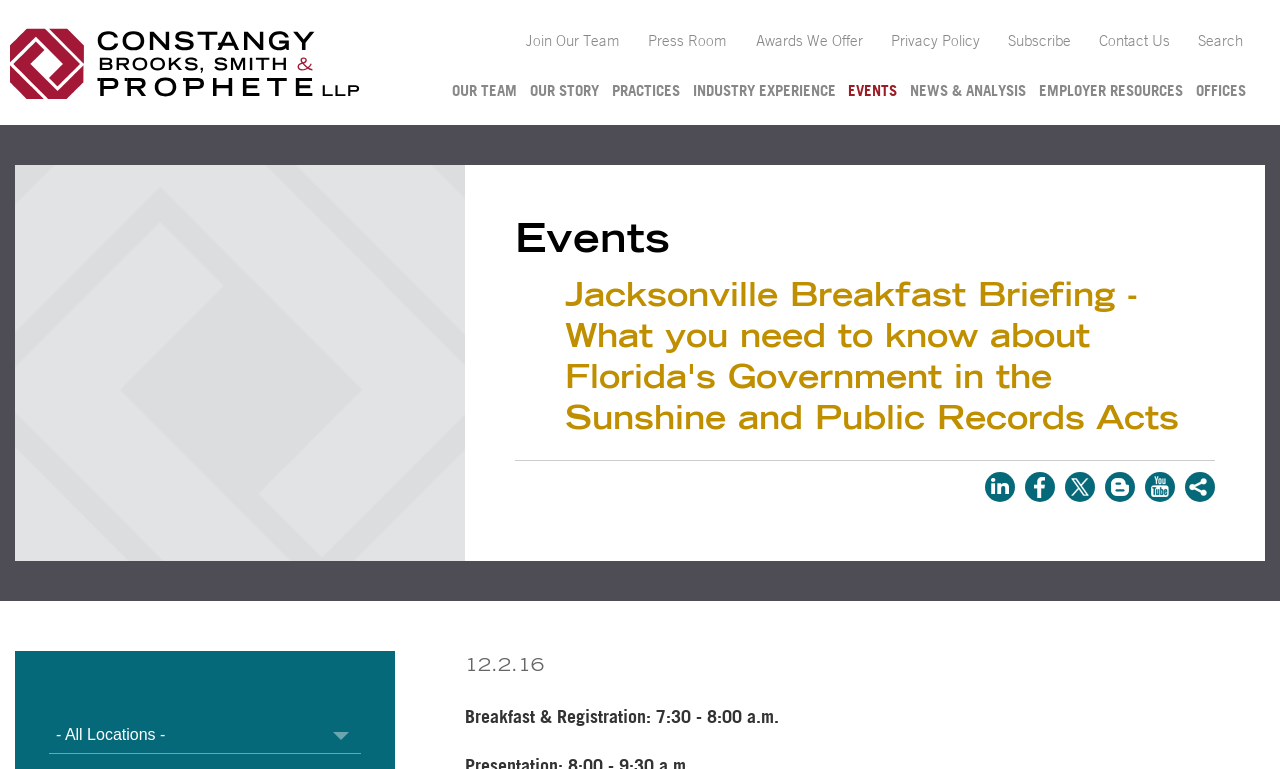Give the bounding box coordinates for the element described by: "aria-label="LinkedIn" title="LinkedIn"".

[0.77, 0.614, 0.793, 0.653]